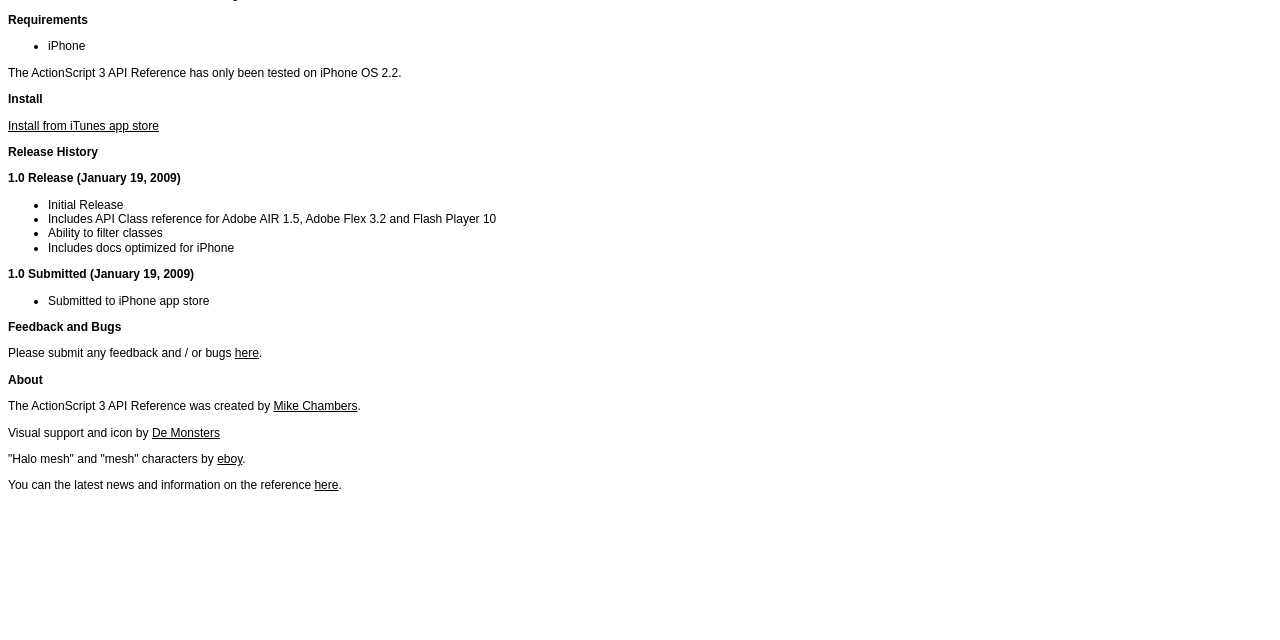Using the provided element description: "De Monsters", determine the bounding box coordinates of the corresponding UI element in the screenshot.

[0.119, 0.665, 0.172, 0.687]